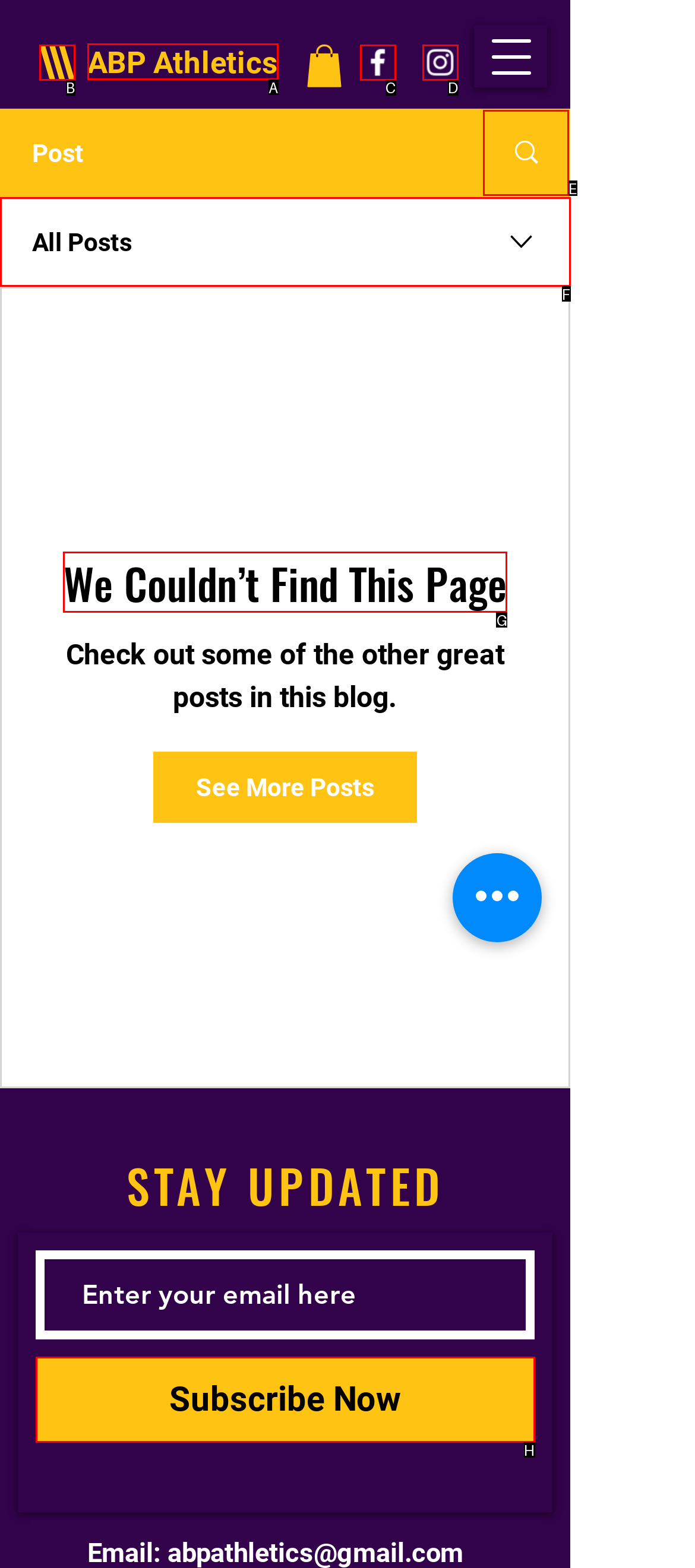Indicate the HTML element to be clicked to accomplish this task: Click the ABP Athletics link Respond using the letter of the correct option.

A